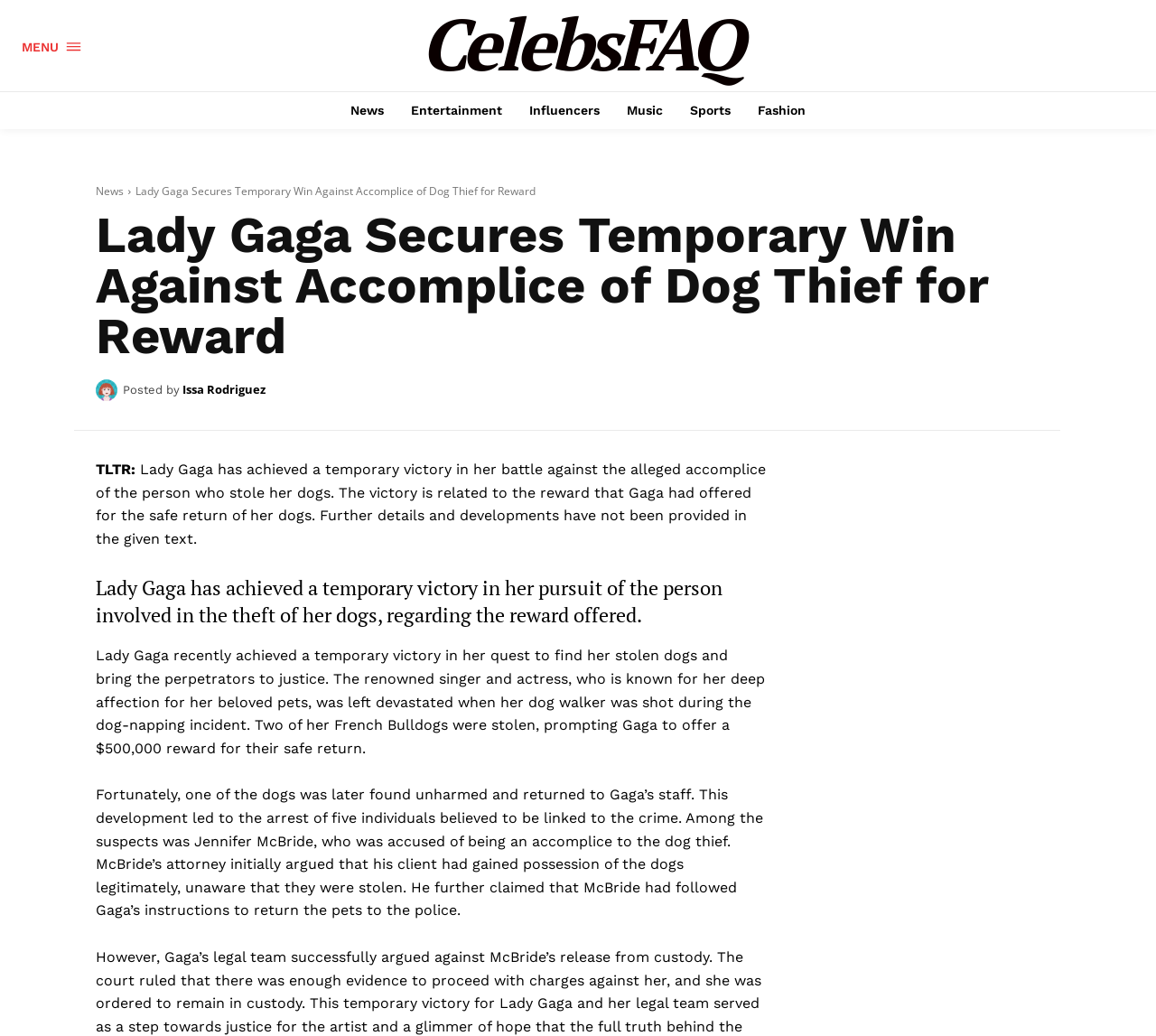What is the reward amount offered by Lady Gaga?
Answer with a single word or short phrase according to what you see in the image.

$500,000